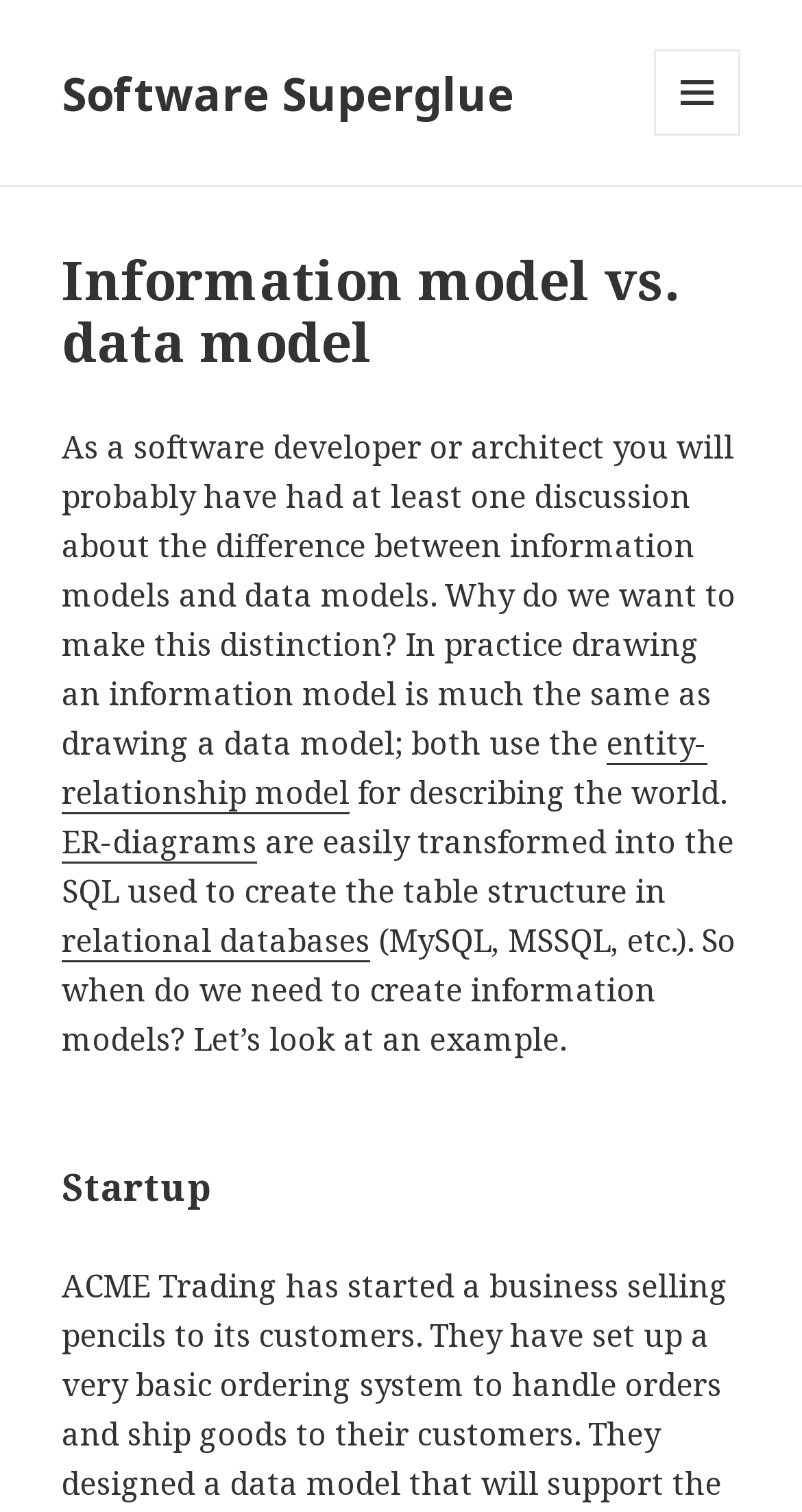Can you look at the image and give a comprehensive answer to the question:
What type of diagrams are easily transformed into SQL?

The webpage states that ER-diagrams are easily transformed into the SQL used to create the table structure in relational databases, as mentioned in the link element 'ER-diagrams' at coordinates [0.077, 0.543, 0.32, 0.571].